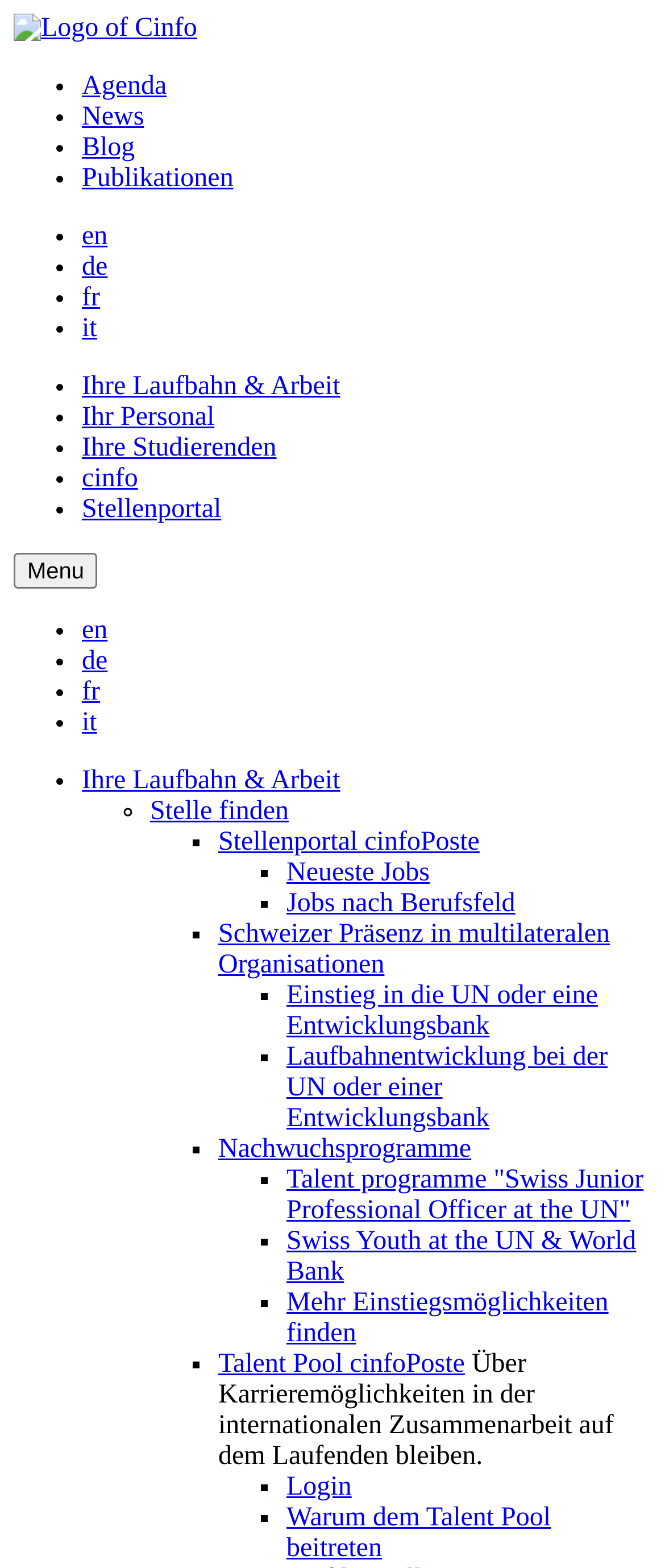Determine the coordinates of the bounding box that should be clicked to complete the instruction: "View Ihre Laufbahn & Arbeit". The coordinates should be represented by four float numbers between 0 and 1: [left, top, right, bottom].

[0.123, 0.237, 0.512, 0.256]